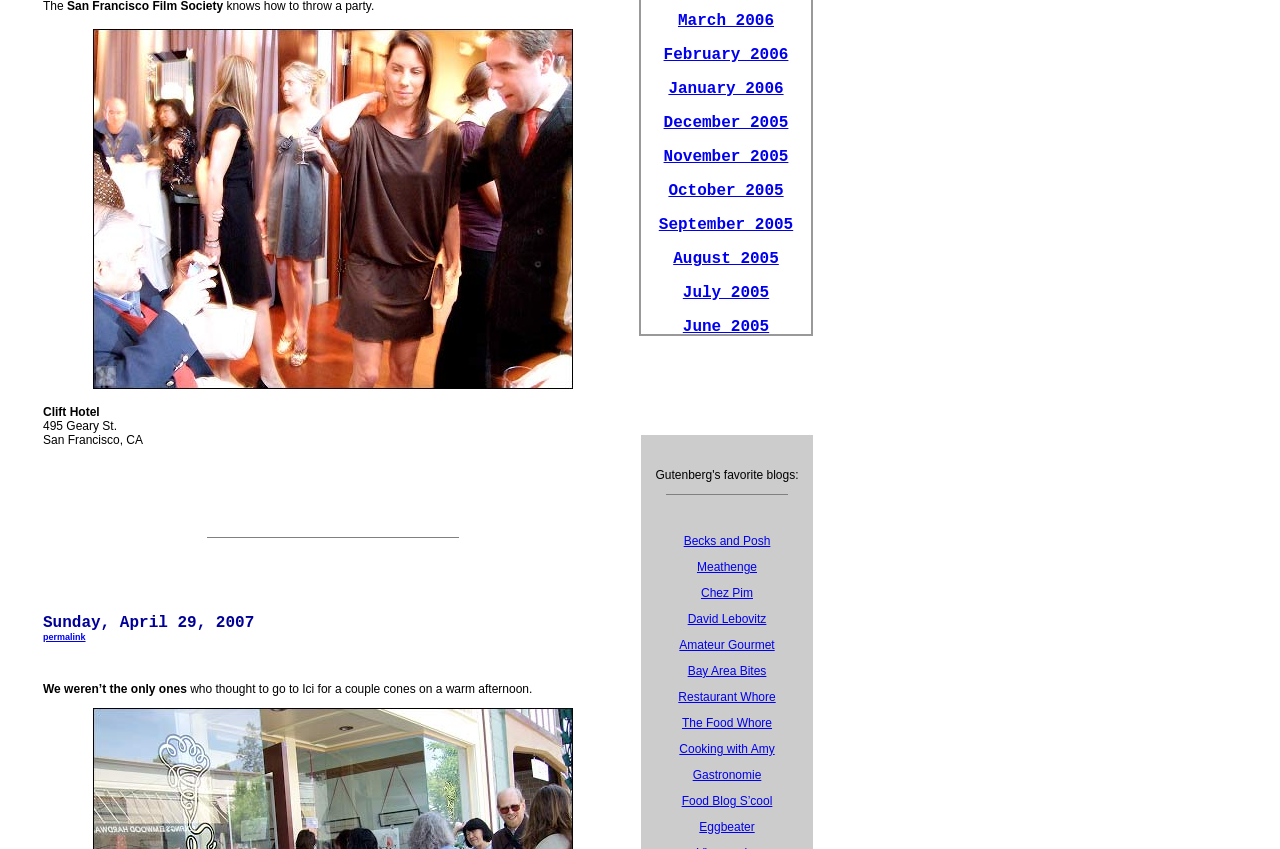What is the name of the hotel mentioned?
Based on the image, answer the question with a single word or brief phrase.

Clift Hotel